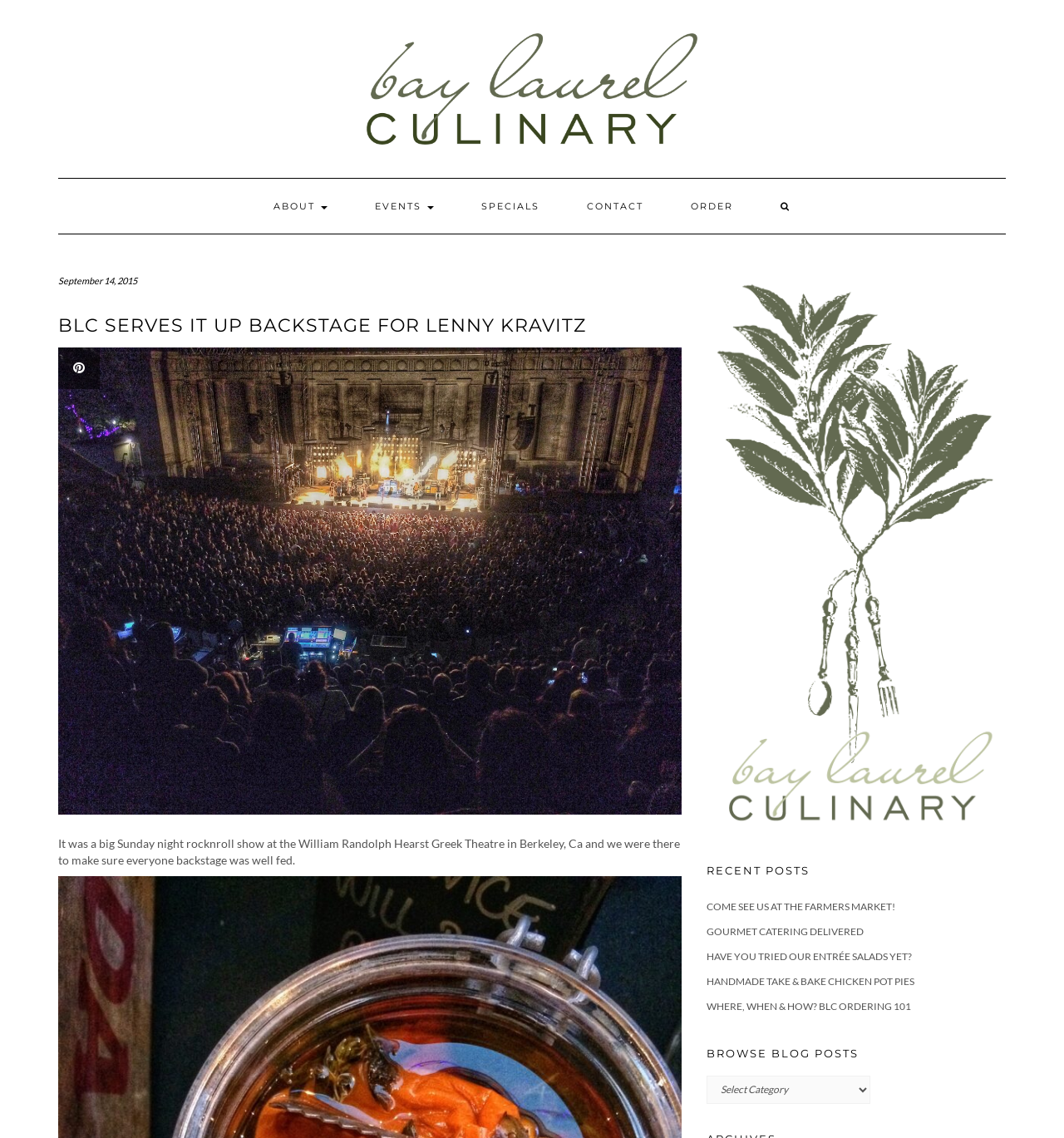Identify the bounding box coordinates for the element you need to click to achieve the following task: "Click the 'ABOUT' link". The coordinates must be four float values ranging from 0 to 1, formatted as [left, top, right, bottom].

[0.236, 0.157, 0.329, 0.206]